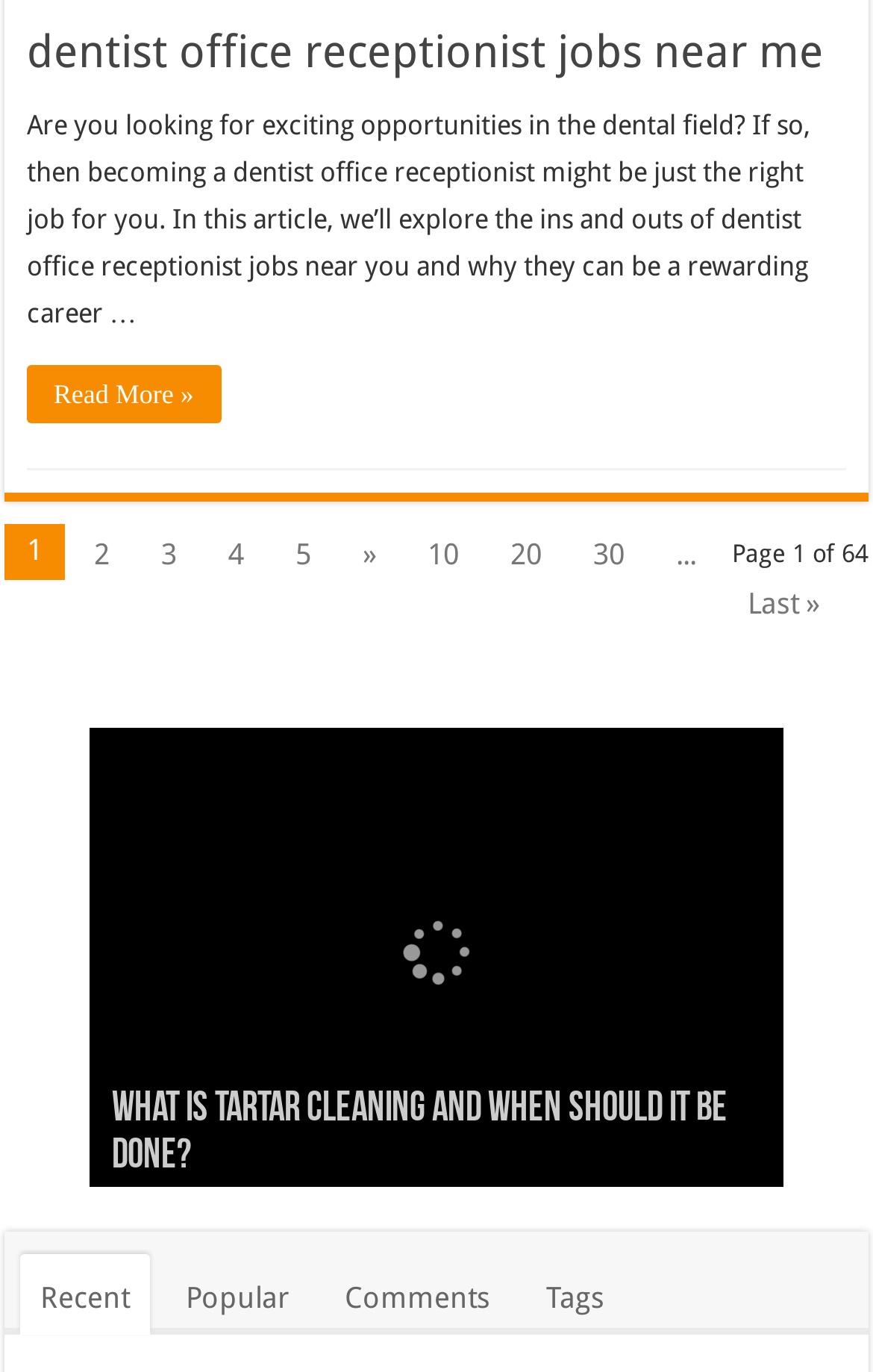Could you provide the bounding box coordinates for the portion of the screen to click to complete this instruction: "Check the article about ‘Walker’ Gets Darker with 4.10 End This Way Deep Dive Recap"?

None